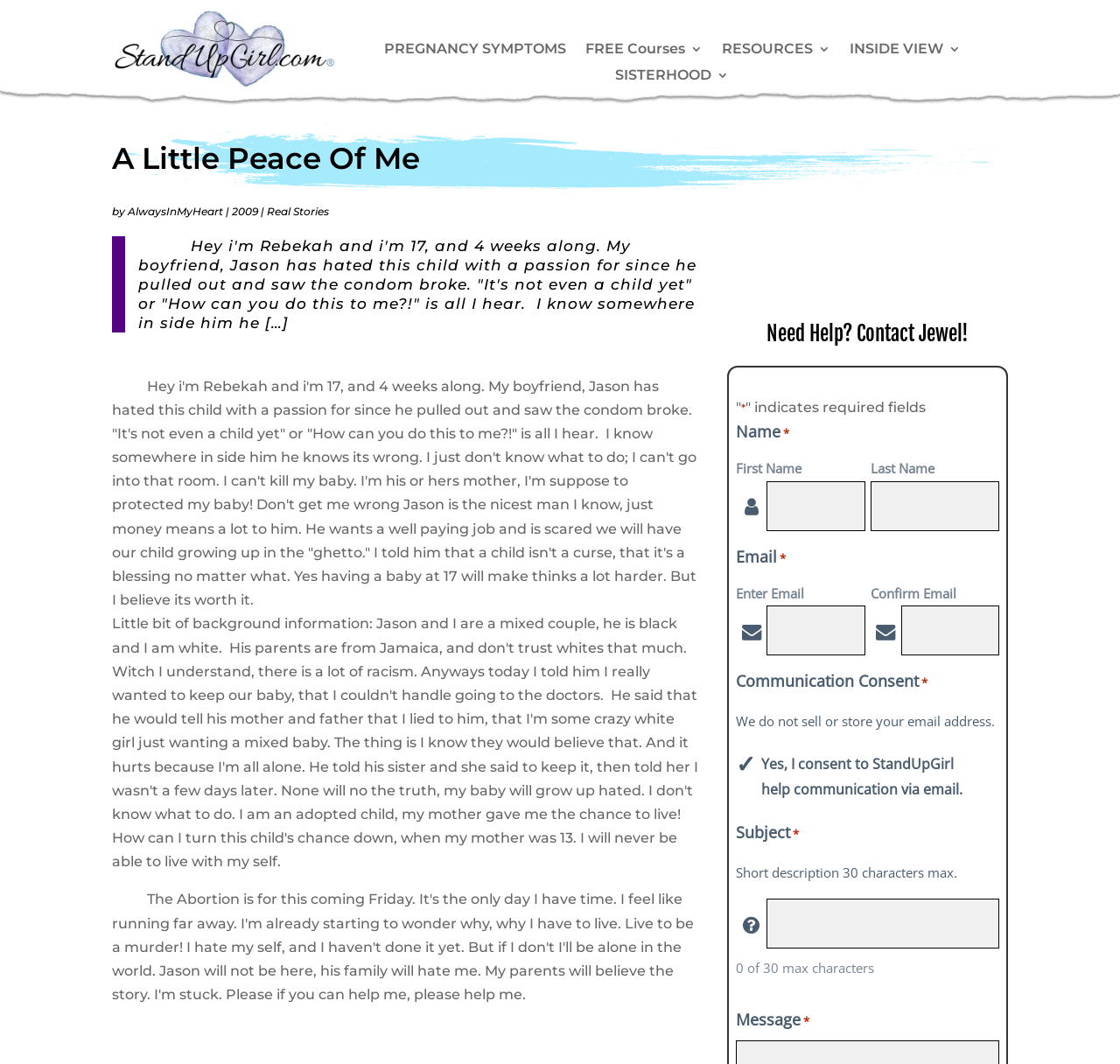What is the topic of the webpage?
Kindly offer a comprehensive and detailed response to the question.

I inferred the topic of the webpage by reading the text content of the webpage, which mentions pregnancy symptoms, being 17 and 4 weeks along, and having a baby. These keywords suggest that the topic of the webpage is related to pregnancy.